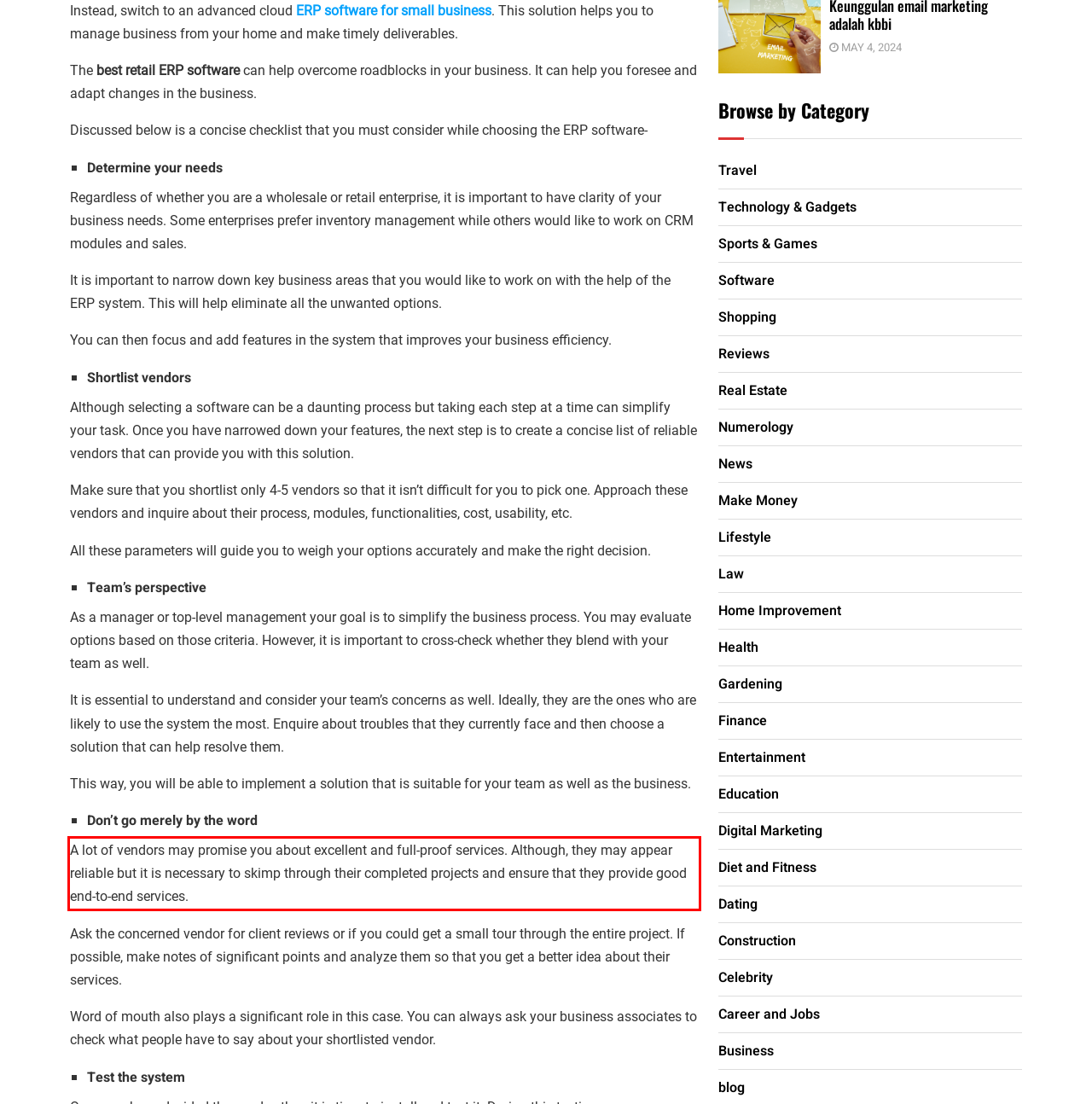Analyze the screenshot of the webpage that features a red bounding box and recognize the text content enclosed within this red bounding box.

A lot of vendors may promise you about excellent and full-proof services. Although, they may appear reliable but it is necessary to skimp through their completed projects and ensure that they provide good end-to-end services.